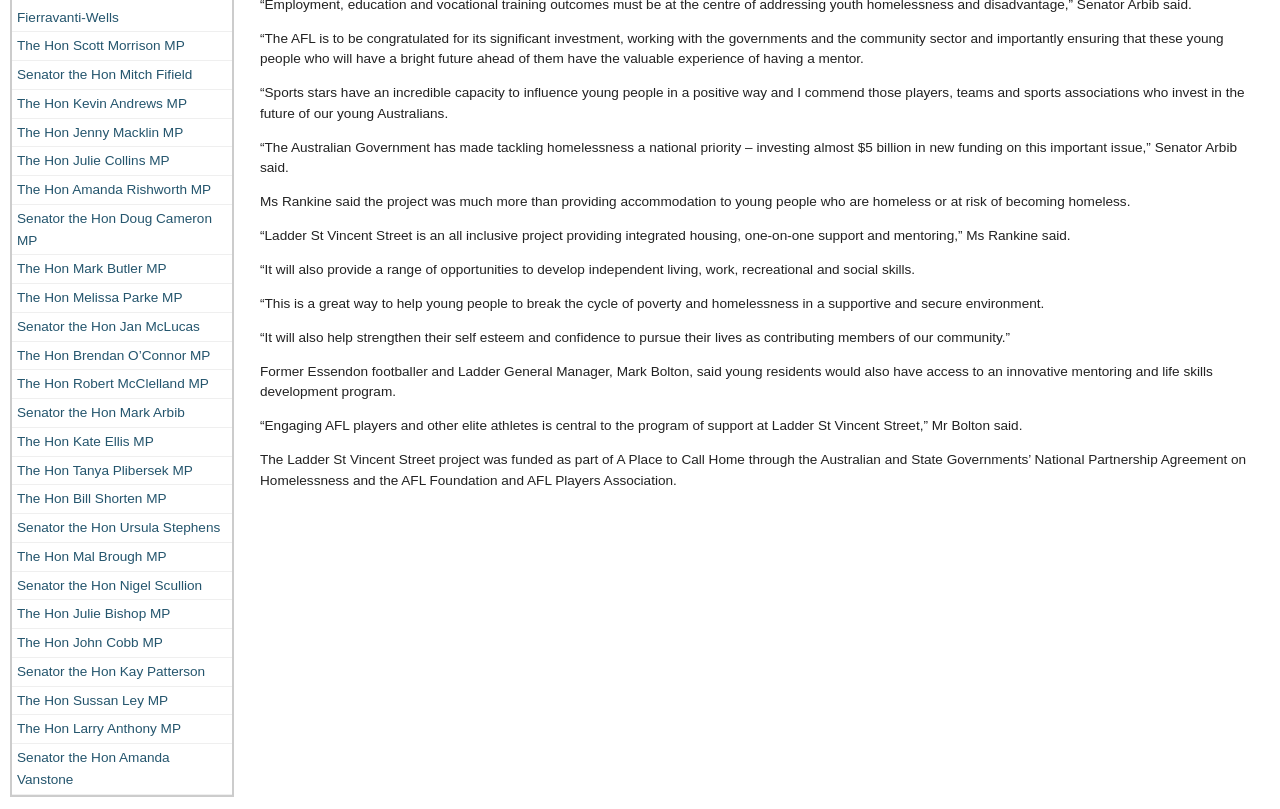Specify the bounding box coordinates (top-left x, top-left y, bottom-right x, bottom-right y) of the UI element in the screenshot that matches this description: Senator the Hon Ursula Stephens

[0.009, 0.635, 0.181, 0.67]